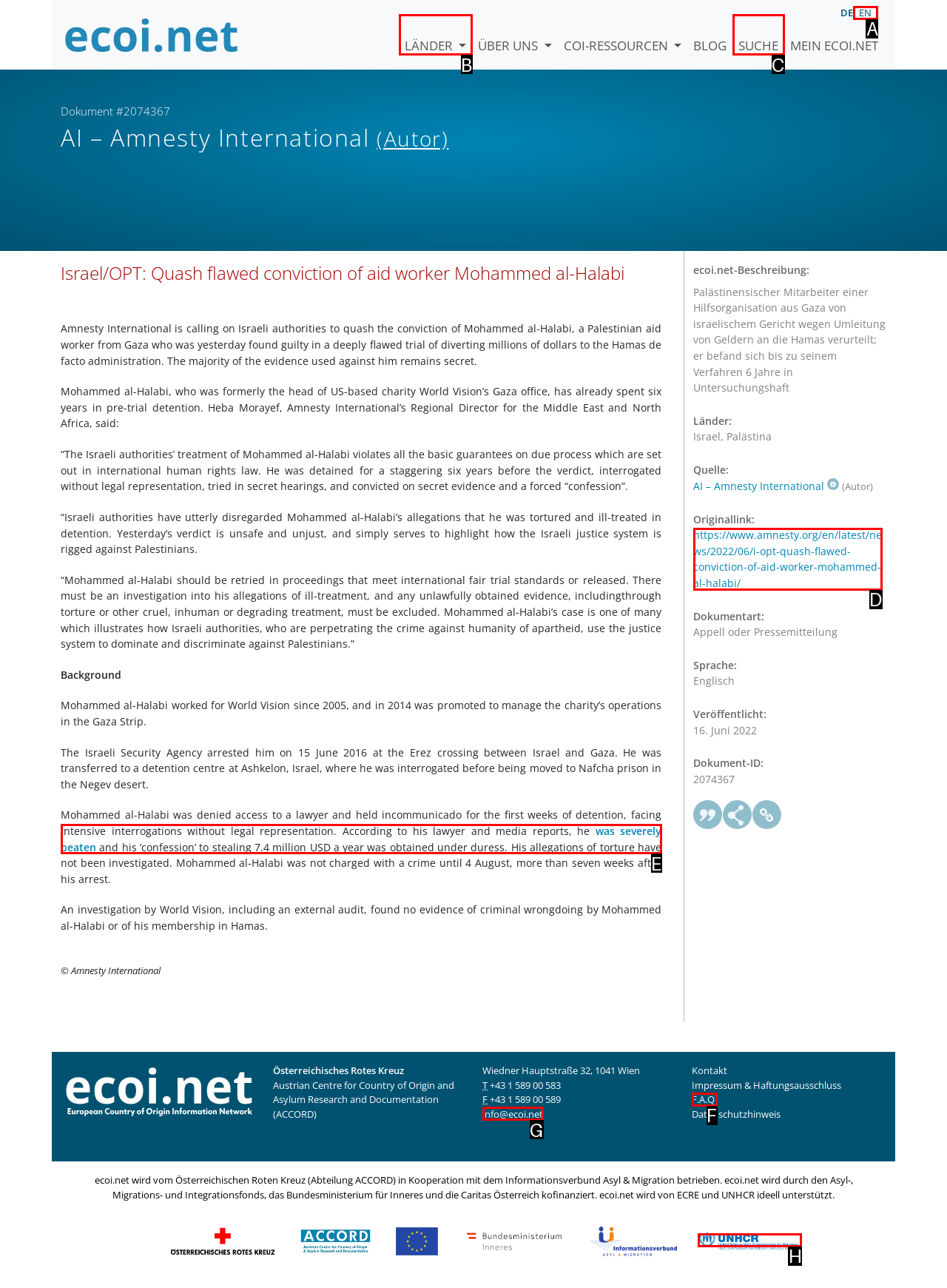Tell me which one HTML element I should click to complete this task: Select the language 'EN' Answer with the option's letter from the given choices directly.

A